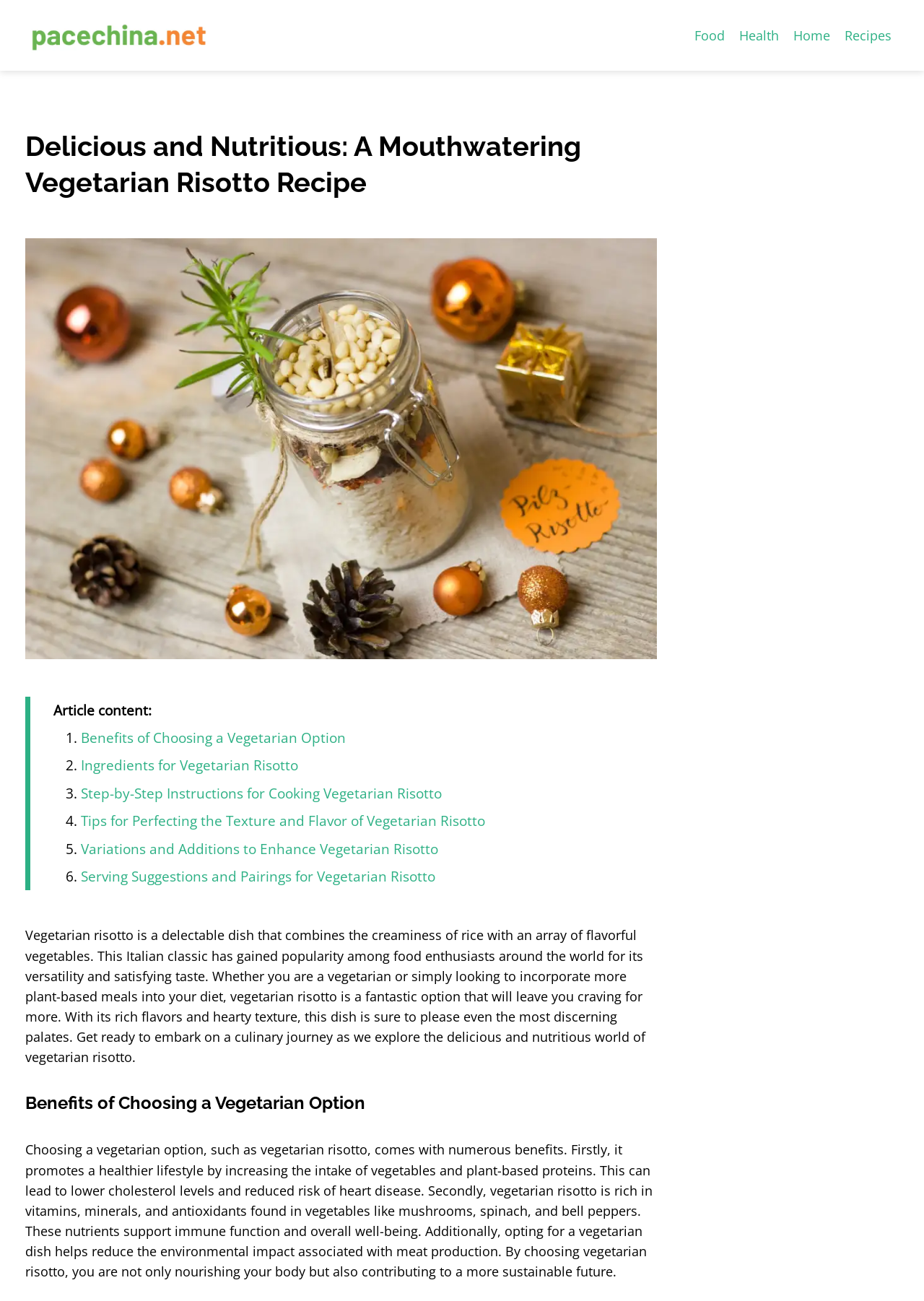How many steps are involved in cooking vegetarian risotto?
Answer the question with a single word or phrase, referring to the image.

At least 3